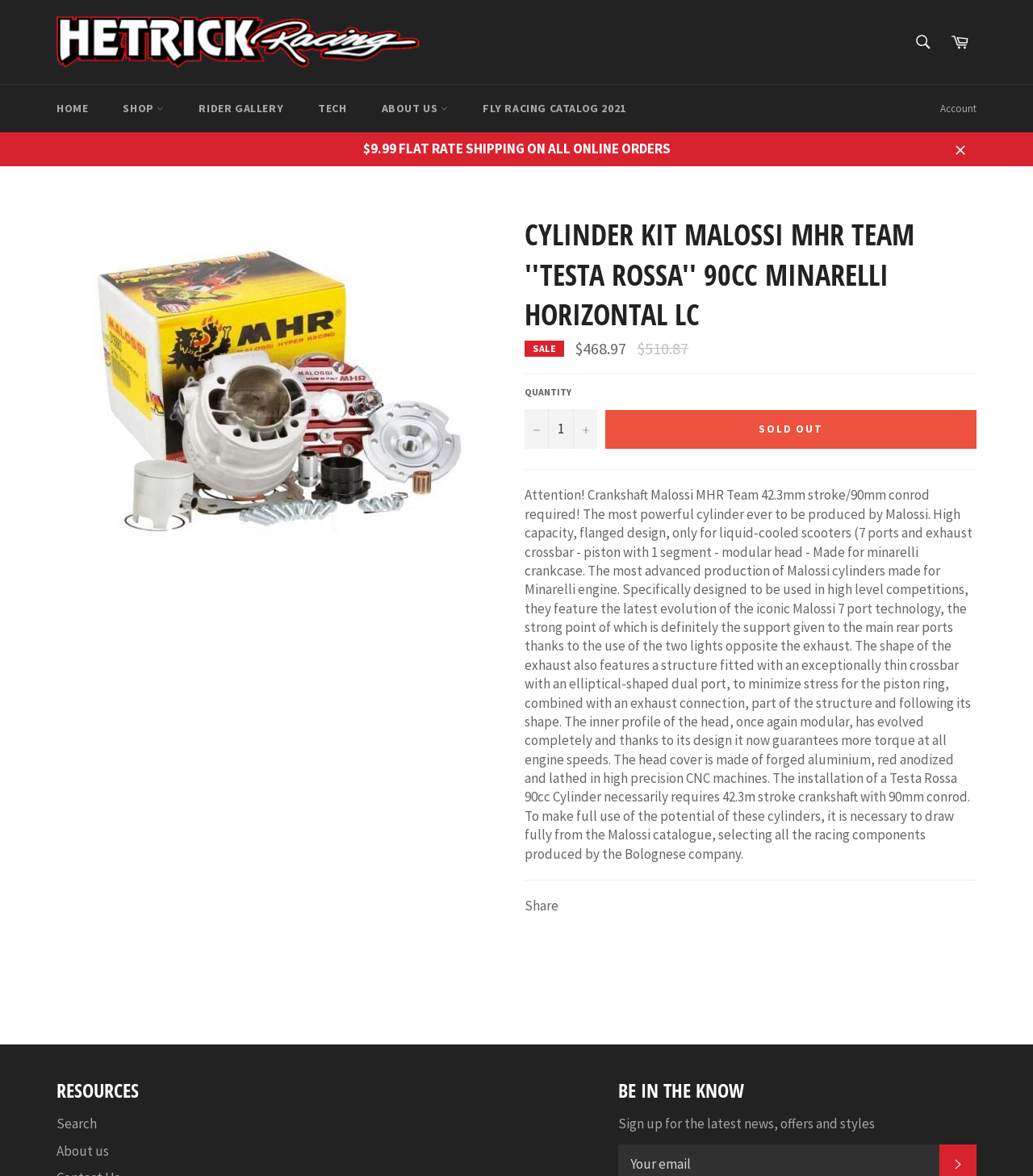Find the bounding box coordinates of the clickable area that will achieve the following instruction: "View product details".

[0.09, 0.494, 0.457, 0.509]